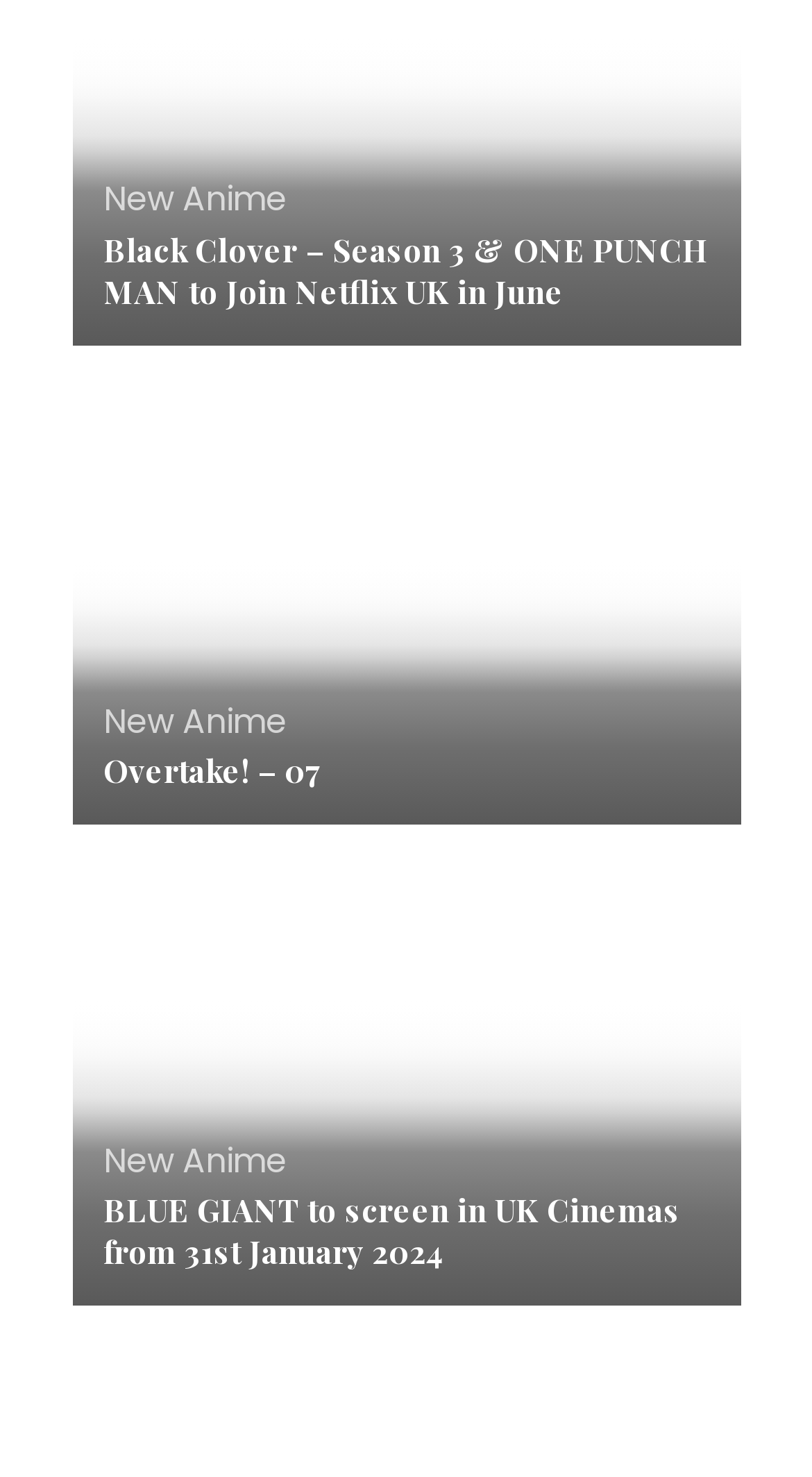For the element described, predict the bounding box coordinates as (top-left x, top-left y, bottom-right x, bottom-right y). All values should be between 0 and 1. Element description: parent_node: New Anime

[0.088, 0.276, 0.912, 0.559]